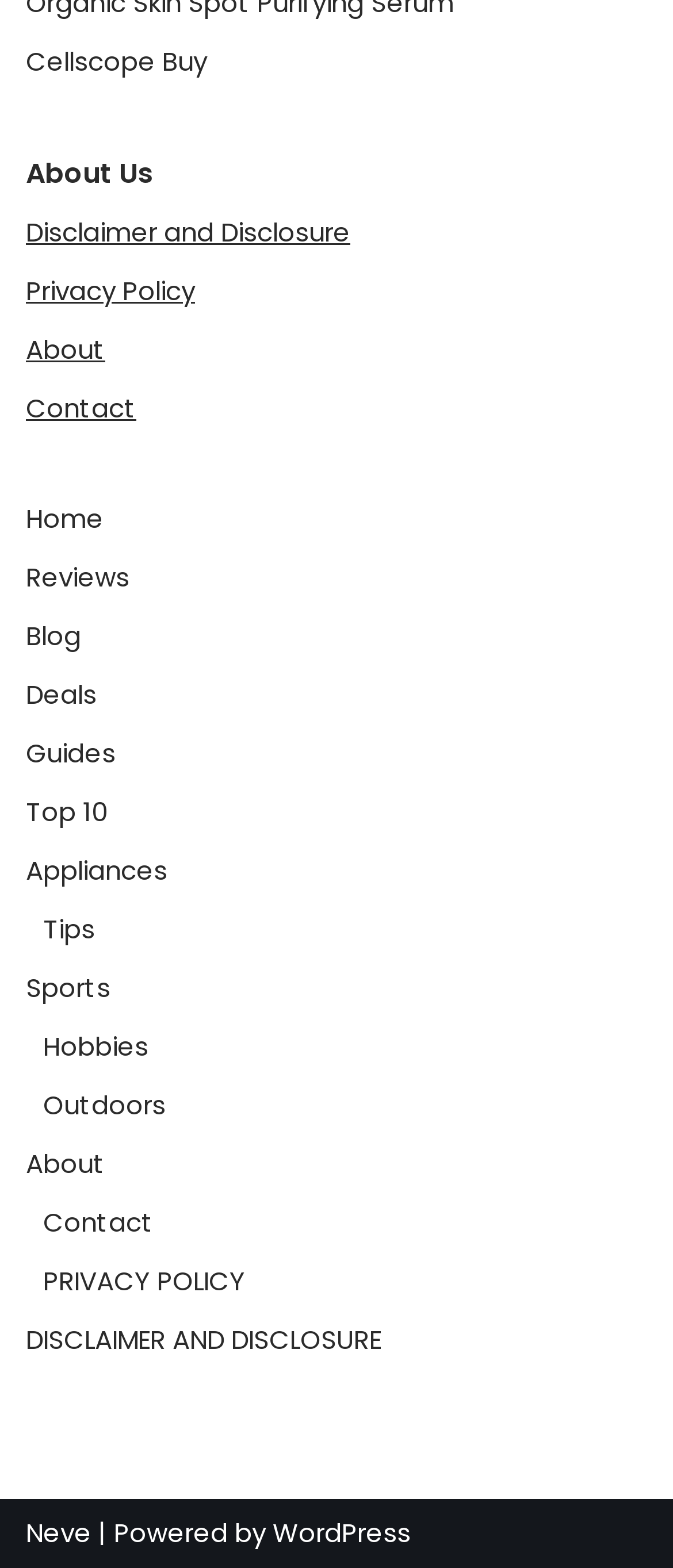Using the given element description, provide the bounding box coordinates (top-left x, top-left y, bottom-right x, bottom-right y) for the corresponding UI element in the screenshot: Back to top

None